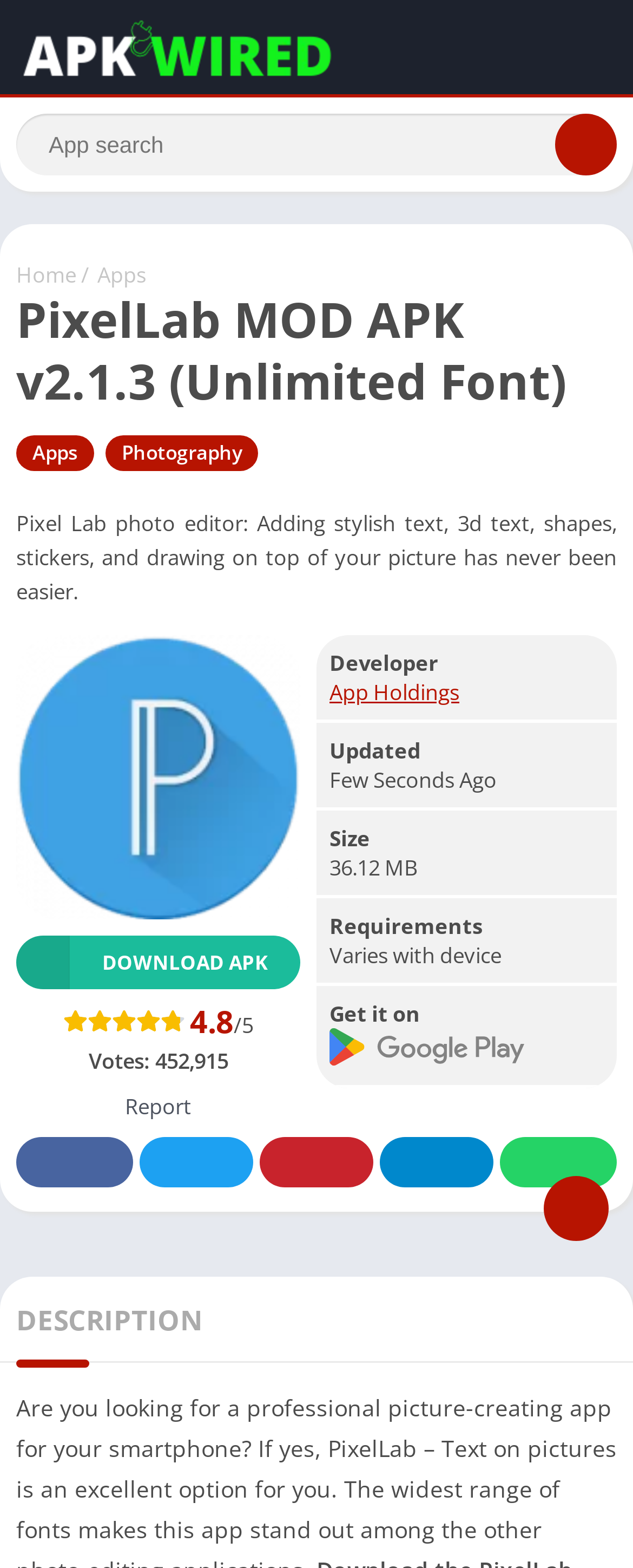Use a single word or phrase to answer the question: 
Where can the app be downloaded from?

Google Play